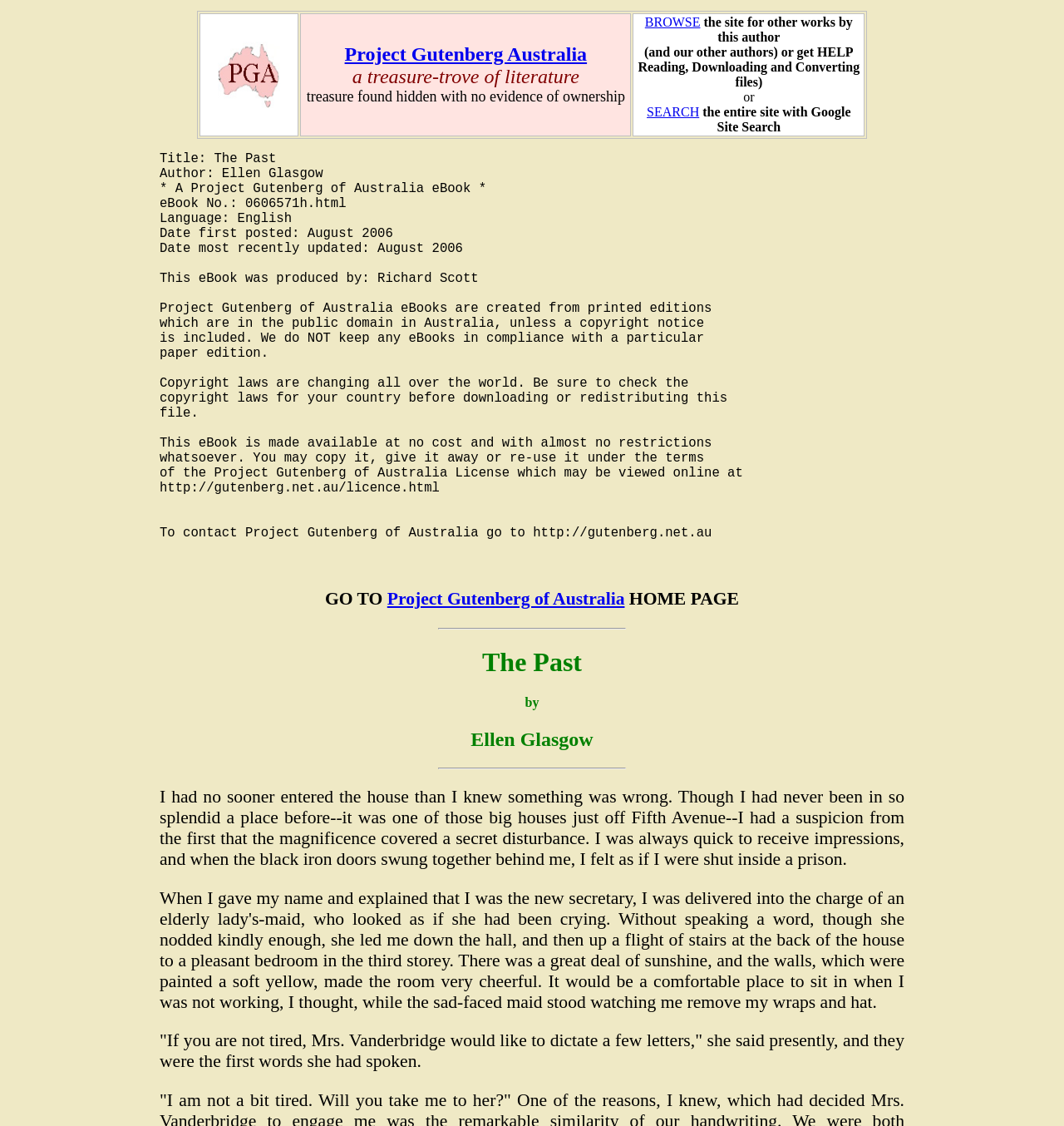Who is the author of this book? From the image, respond with a single word or brief phrase.

Ellen Glasgow